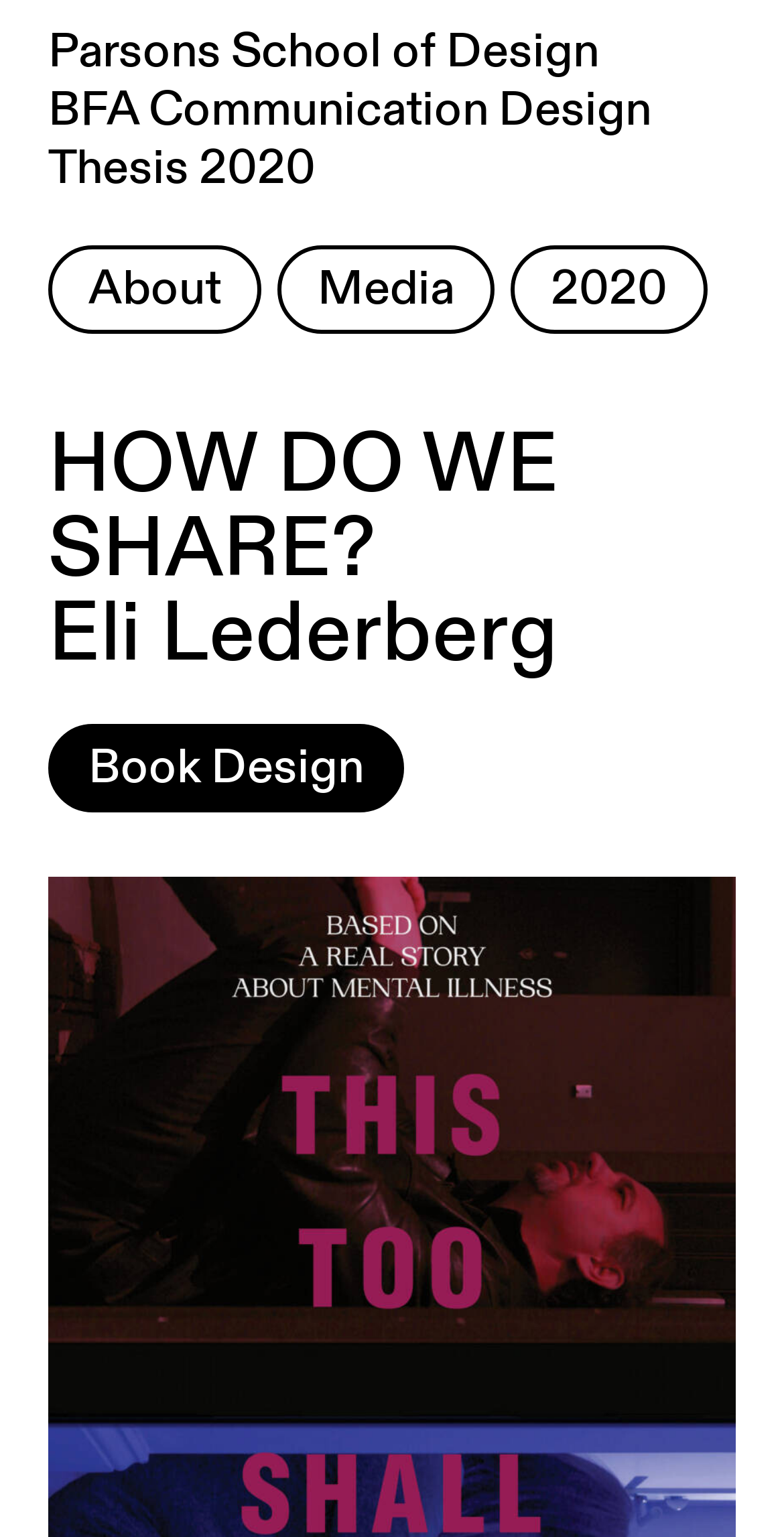What is the category of the 'Book Design' link?
Please provide a single word or phrase as your answer based on the screenshot.

Thesis category